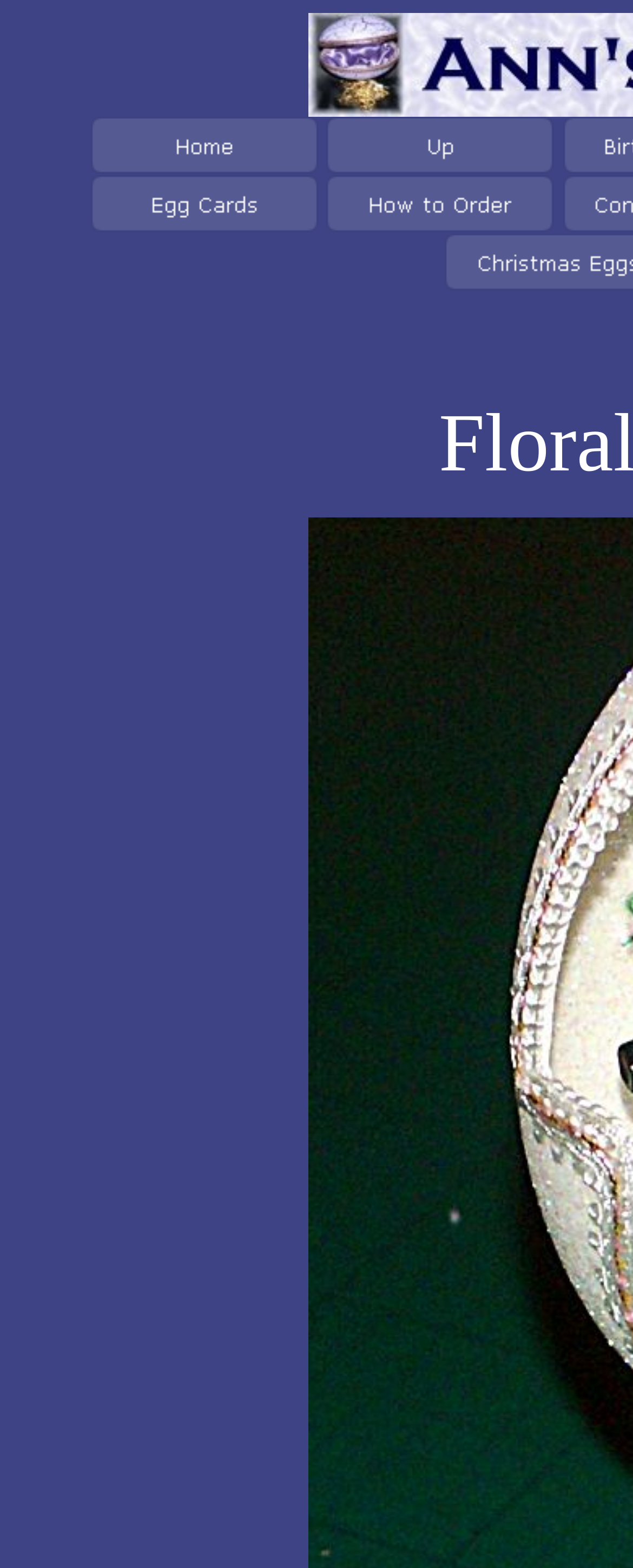Locate the UI element that matches the description alt="Egg Cards" name="MSFPnav7" in the webpage screenshot. Return the bounding box coordinates in the format (top-left x, top-left y, bottom-right x, bottom-right y), with values ranging from 0 to 1.

[0.143, 0.117, 0.505, 0.134]